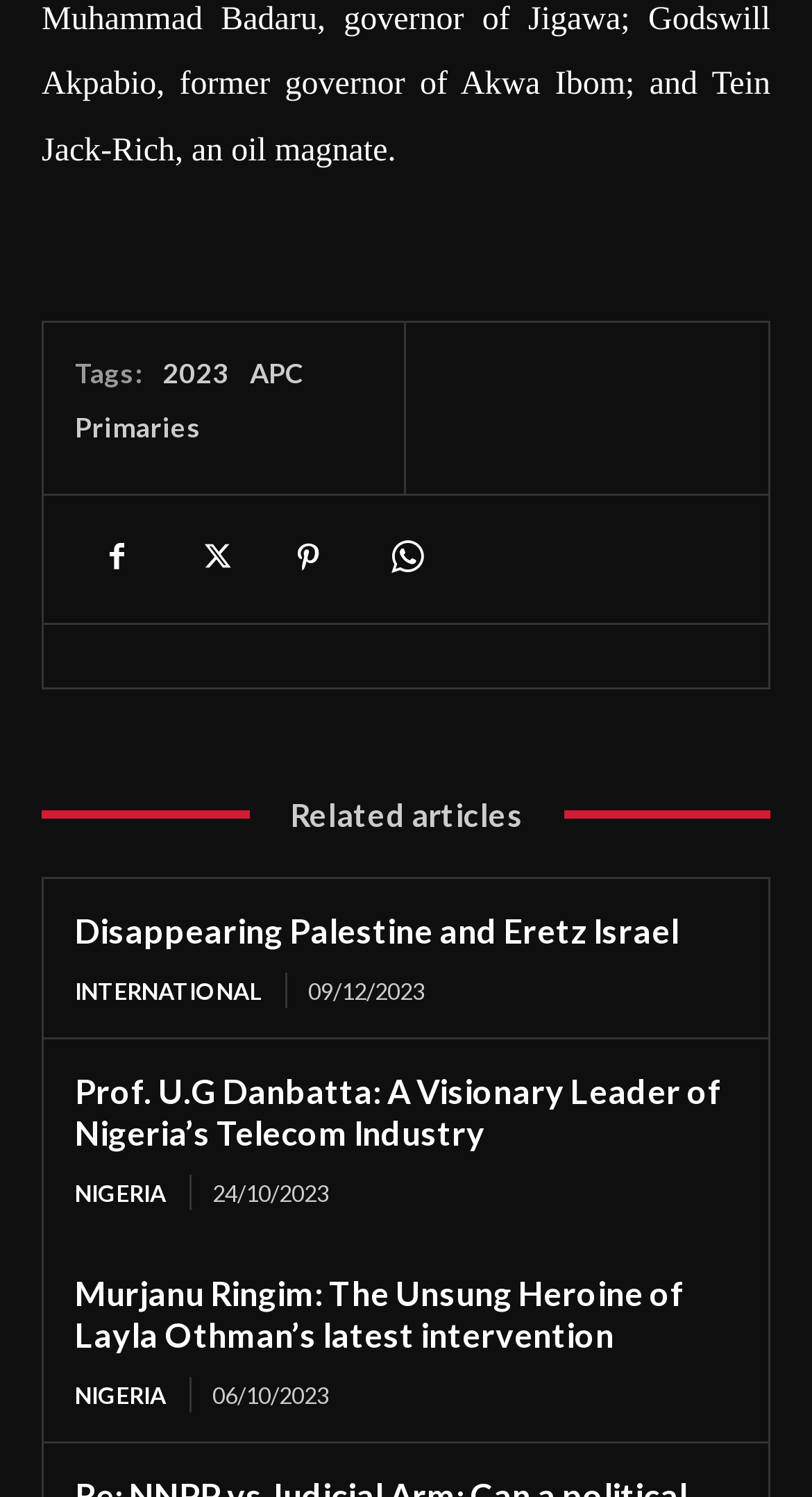Give the bounding box coordinates for the element described by: "Disappearing Palestine and Eretz Israel".

[0.092, 0.608, 0.836, 0.634]